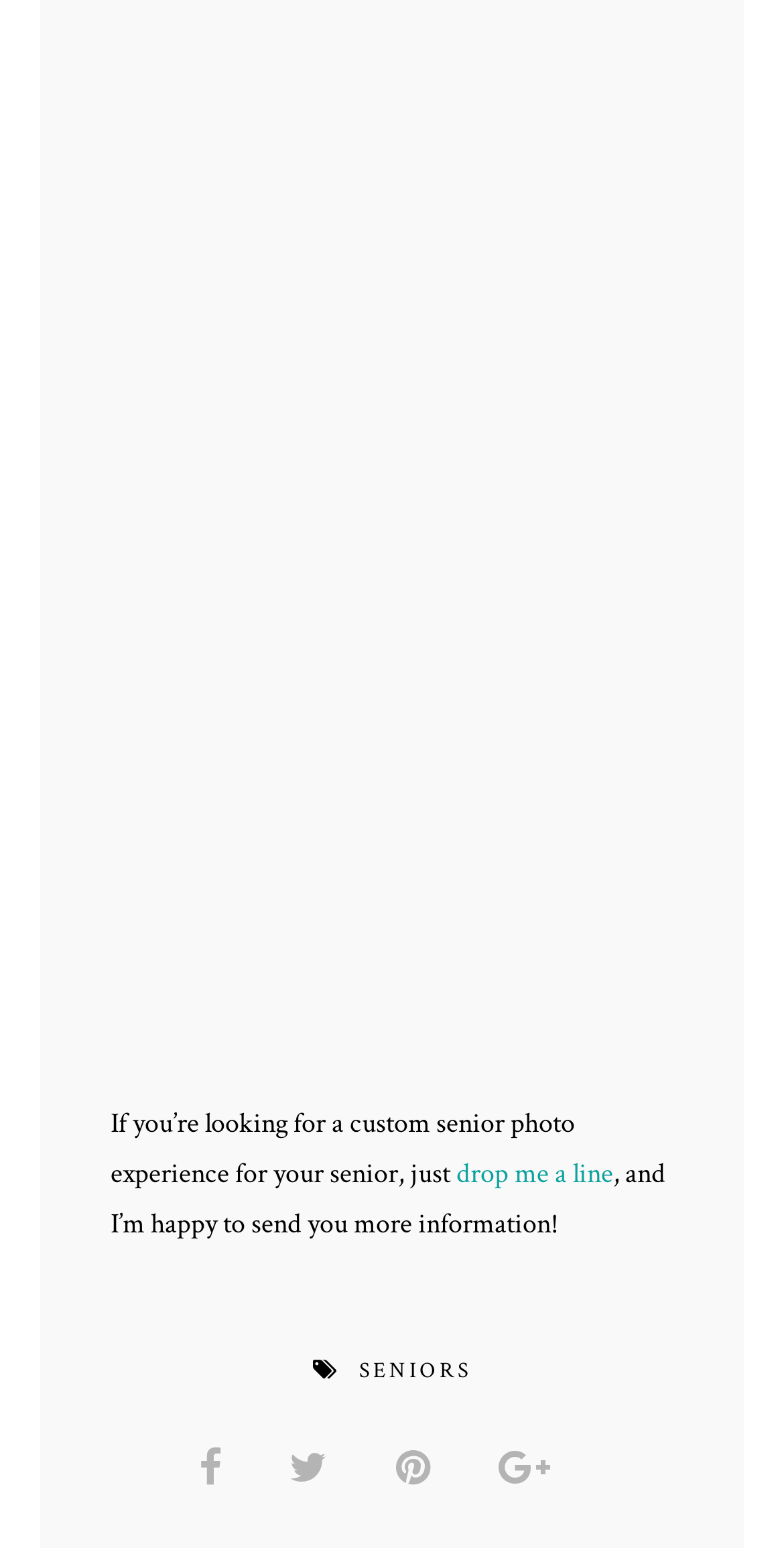Extract the bounding box coordinates for the described element: "title="Share On Twitter"". The coordinates should be represented as four float numbers between 0 and 1: [left, top, right, bottom].

[0.351, 0.932, 0.454, 0.967]